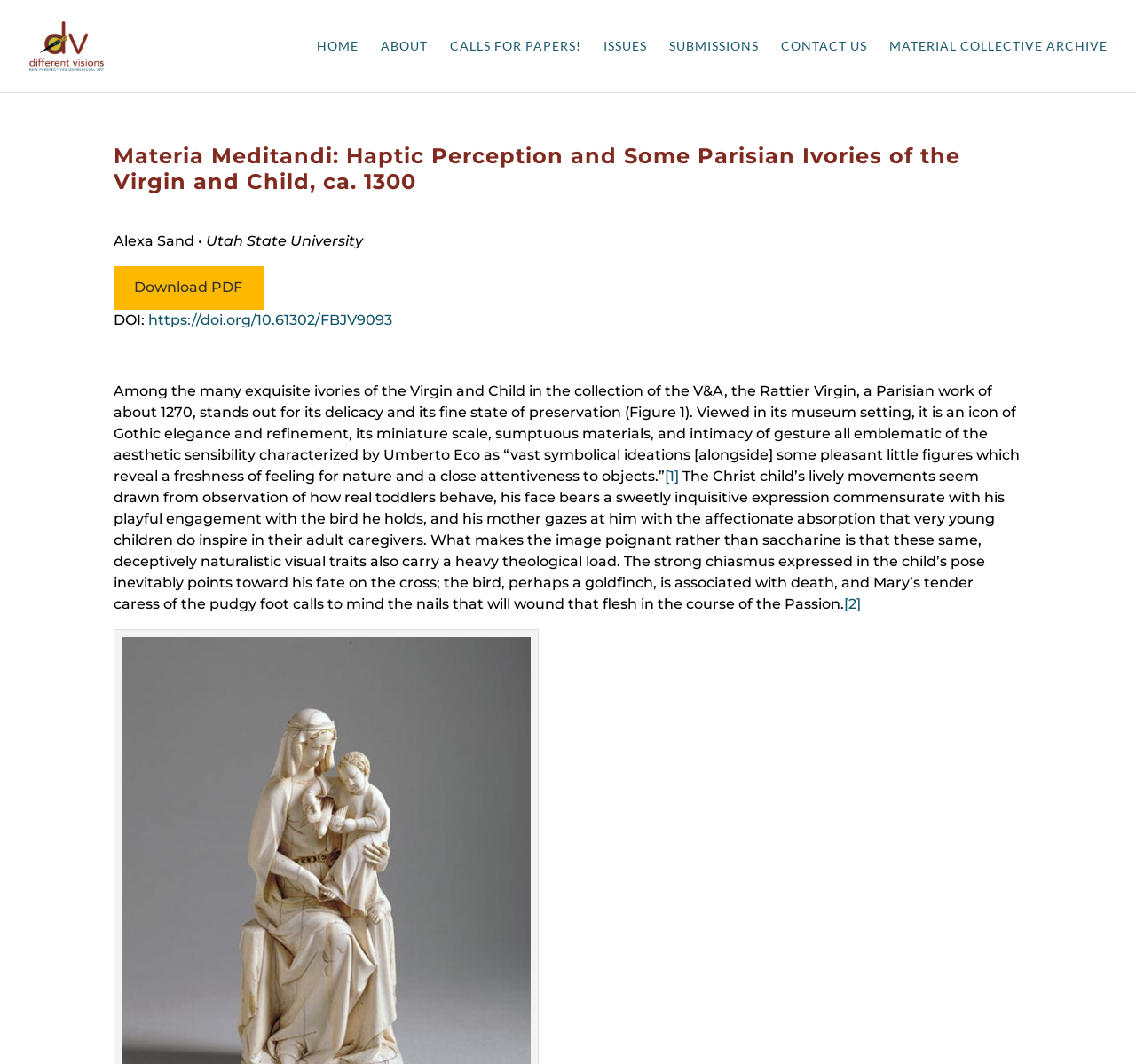Show the bounding box coordinates of the element that should be clicked to complete the task: "Click on the 'HOME' link".

[0.279, 0.038, 0.316, 0.087]